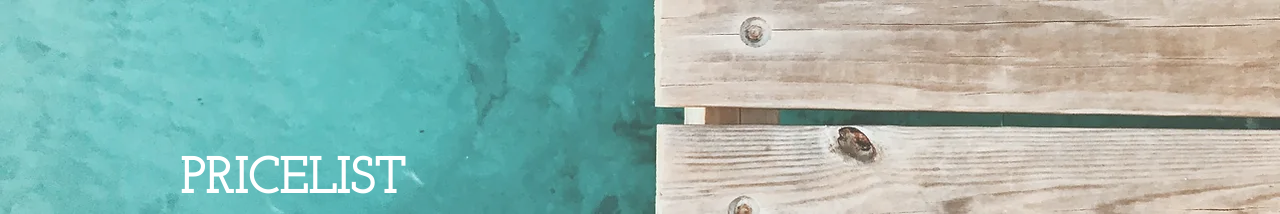Describe every aspect of the image in depth.

This image prominently features the word "PRICELIST" in a bold, elegant font, set against a serene backdrop of turquoise water. The bottom portion reveals a rustic wooden deck, enhancing the sense of calm and connection to nature. The composition suggests a peaceful diving experience, which aligns with the diving services offered by the organization. This visual serves as an invitation to view the detailed pricing information for diving courses, reflecting transparency and openness in their pricing strategy. The tranquil water and natural wood elements emphasize the beauty of the diving environment.